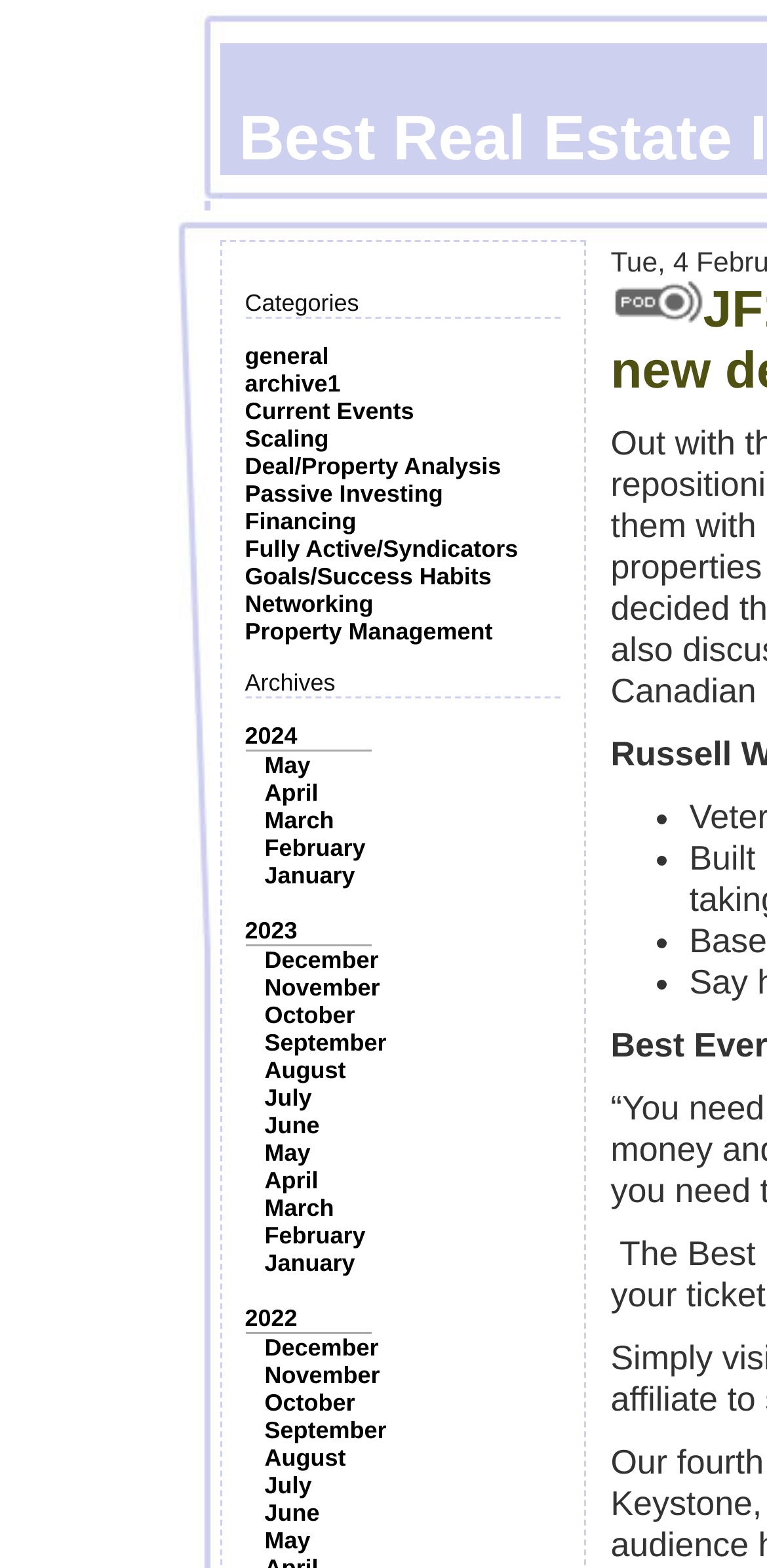Please locate the bounding box coordinates of the region I need to click to follow this instruction: "Browse posts from January 2023".

[0.345, 0.55, 0.463, 0.567]